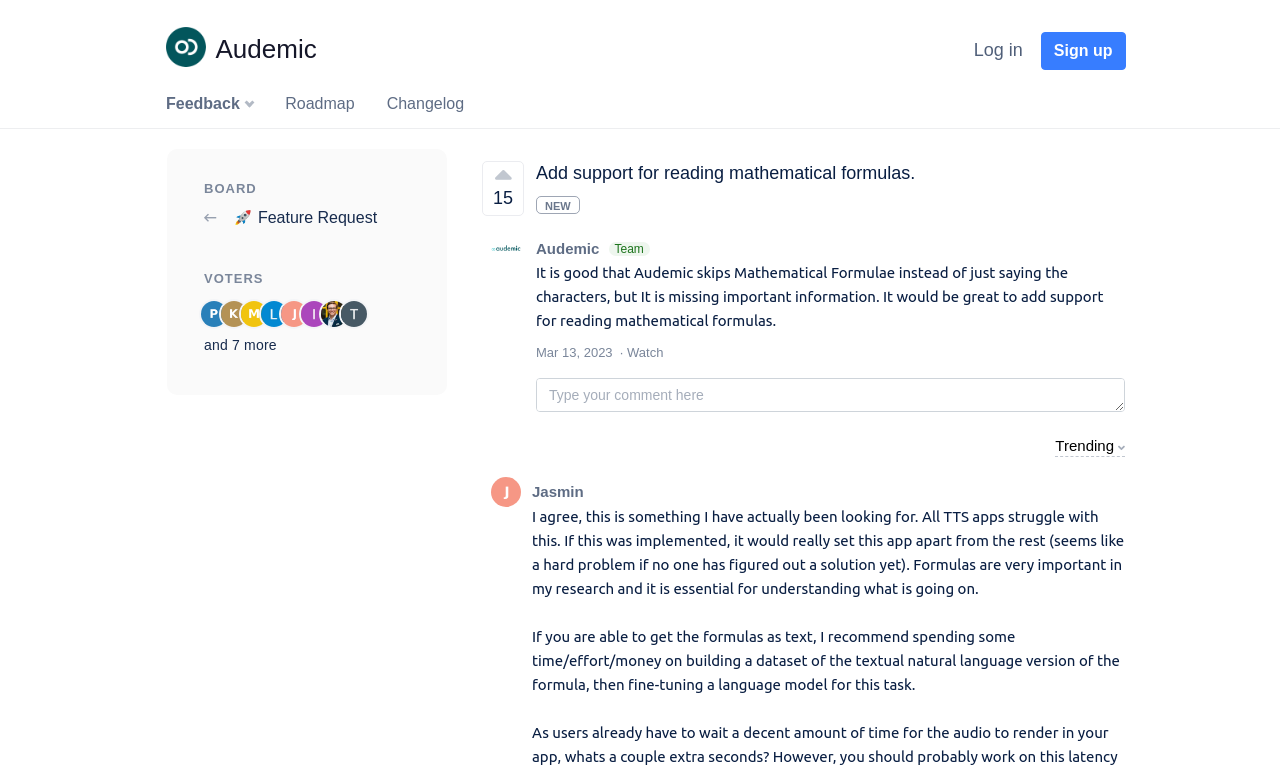Predict the bounding box coordinates of the area that should be clicked to accomplish the following instruction: "View the roadmap". The bounding box coordinates should consist of four float numbers between 0 and 1, i.e., [left, top, right, bottom].

[0.223, 0.124, 0.277, 0.146]